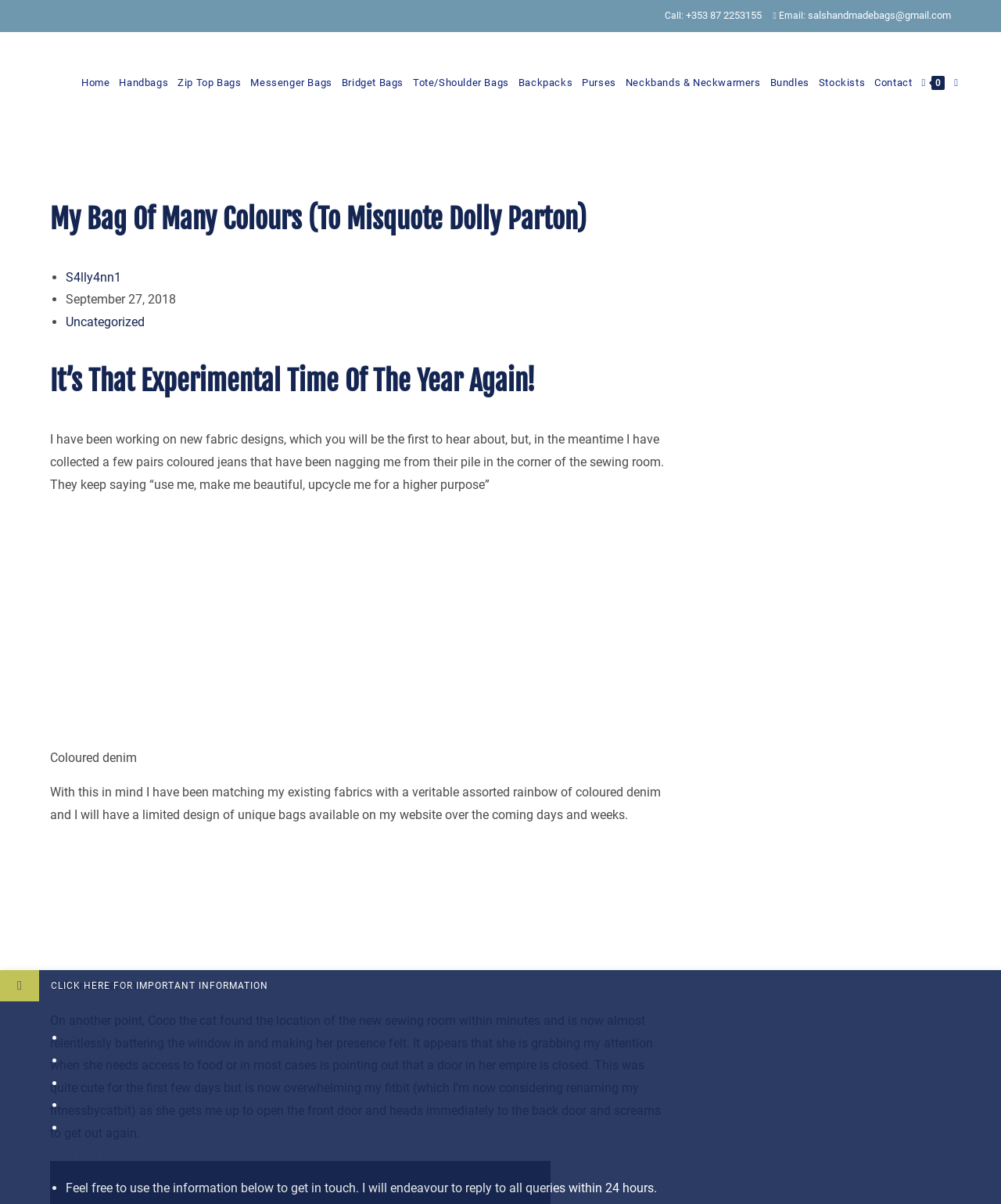Identify the bounding box coordinates of the clickable region necessary to fulfill the following instruction: "Search the website". The bounding box coordinates should be four float numbers between 0 and 1, i.e., [left, top, right, bottom].

[0.949, 0.026, 0.962, 0.11]